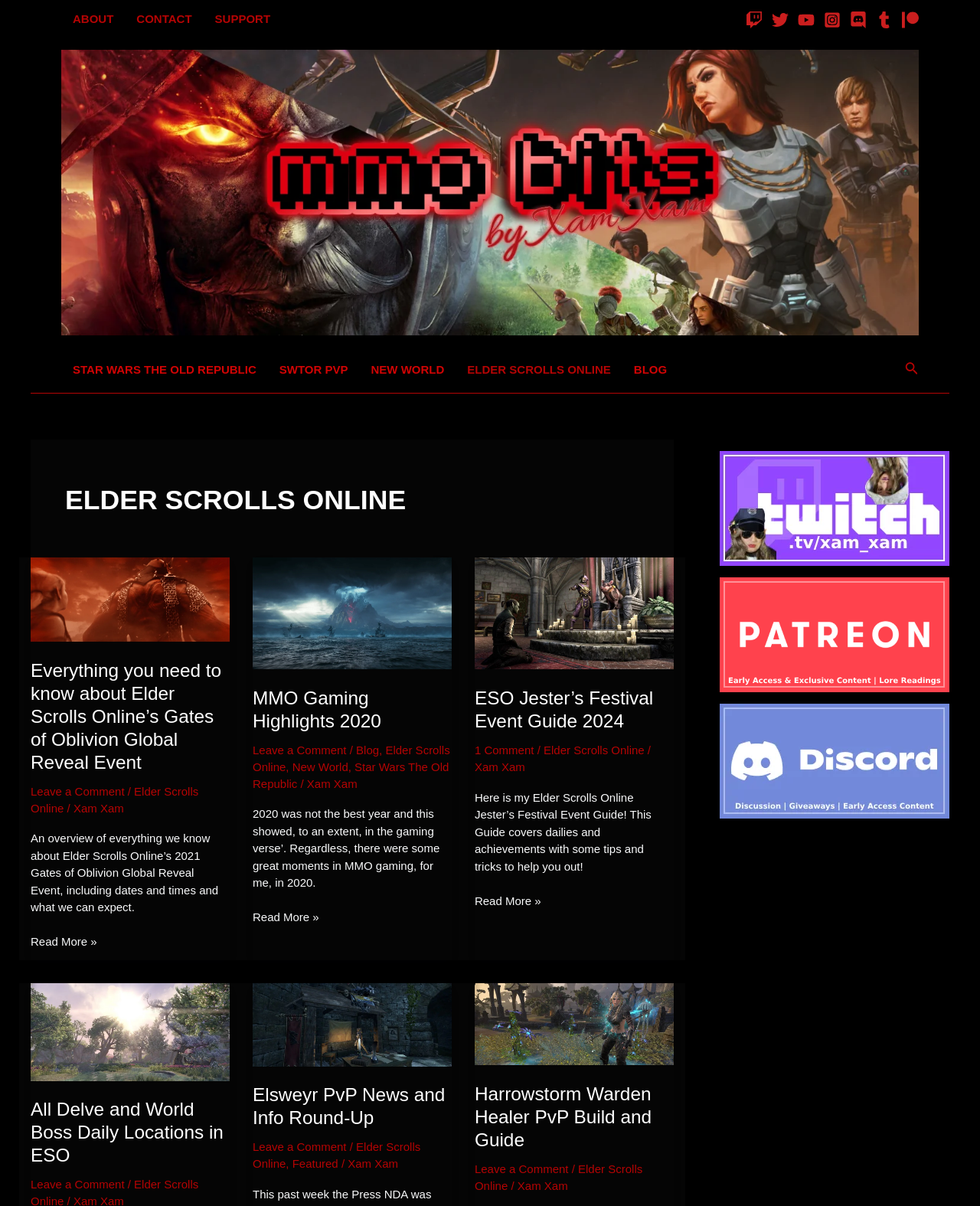Could you indicate the bounding box coordinates of the region to click in order to complete this instruction: "Read more about Elder Scrolls Online’s Gates of Oblivion Global Reveal Event".

[0.031, 0.774, 0.099, 0.789]